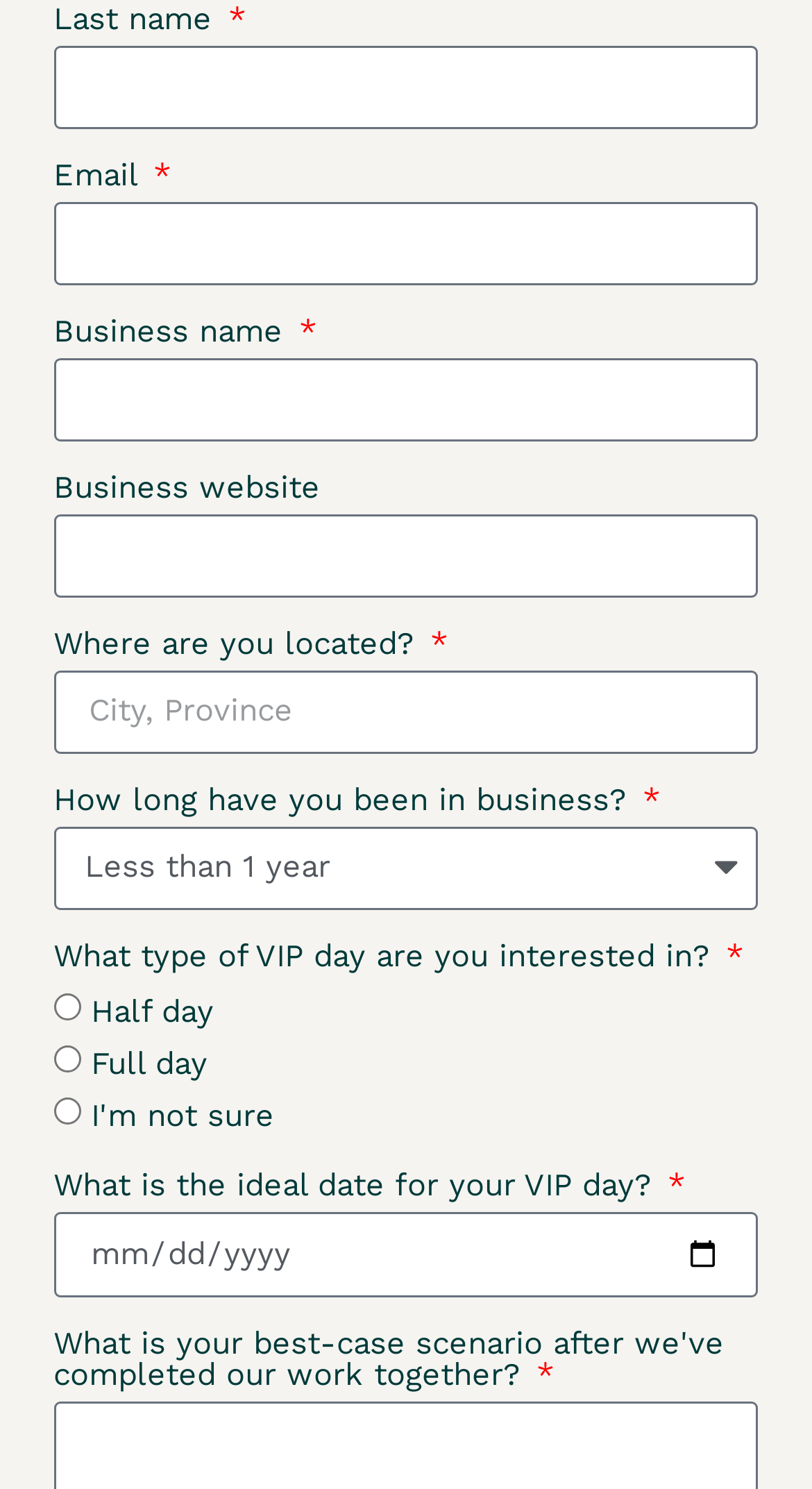What is the maximum value for the year spinbutton?
Respond to the question with a single word or phrase according to the image.

275760